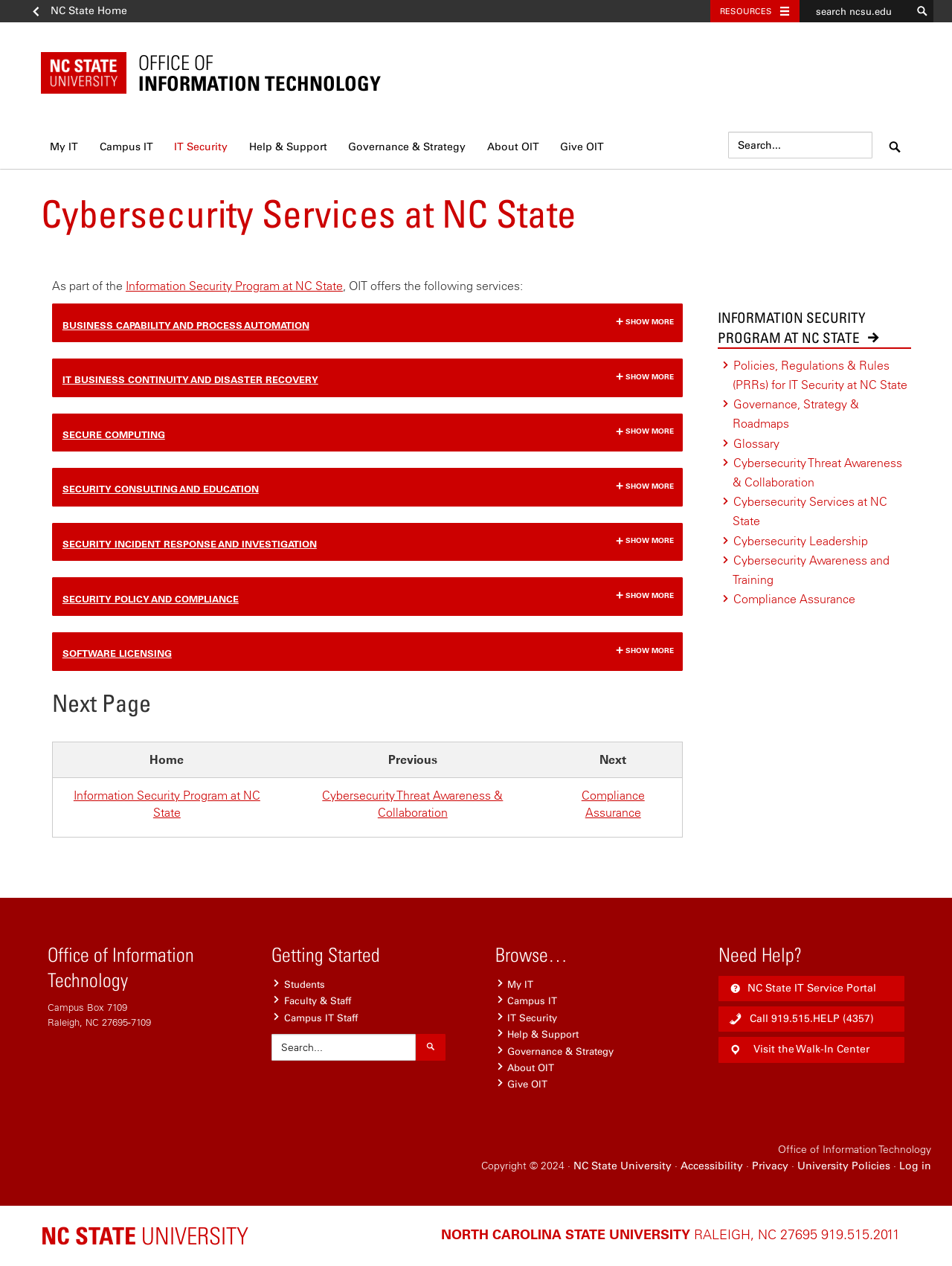How many columns are there in the table?
By examining the image, provide a one-word or phrase answer.

3